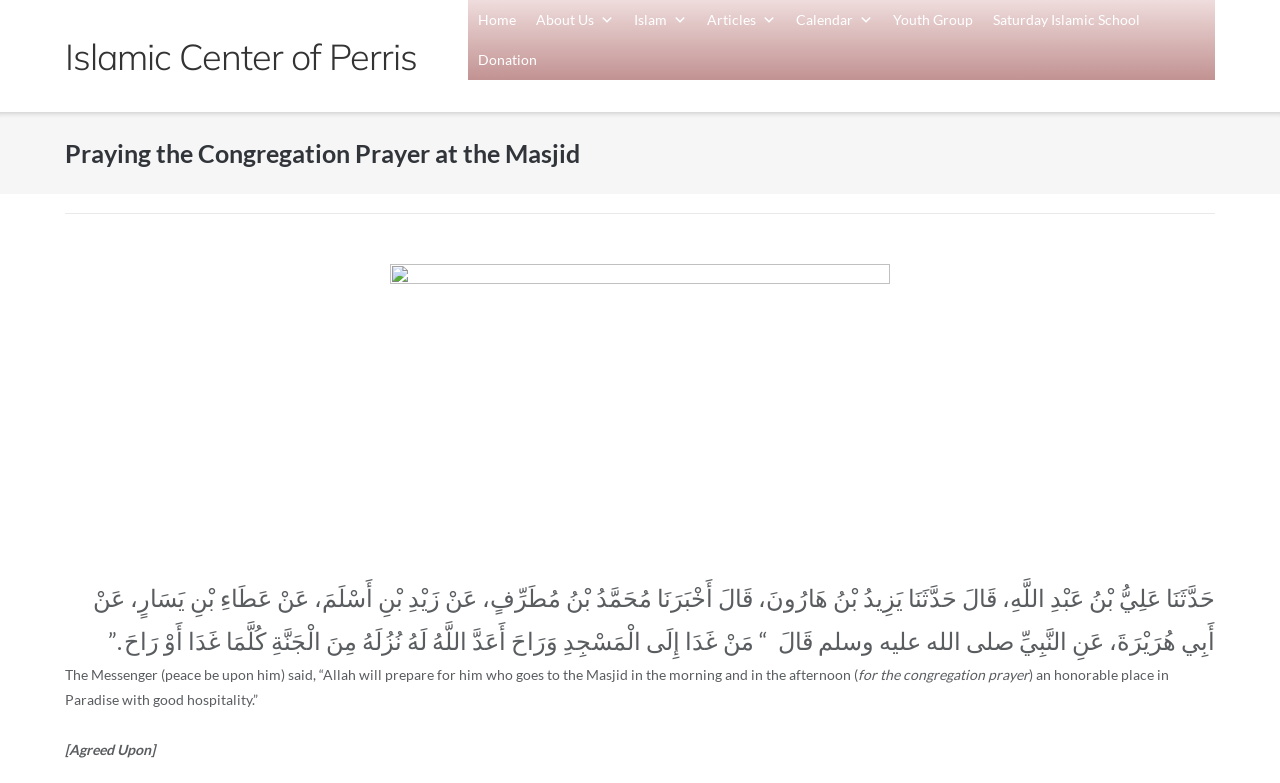Please determine the main heading text of this webpage.

Praying the Congregation Prayer at the Masjid